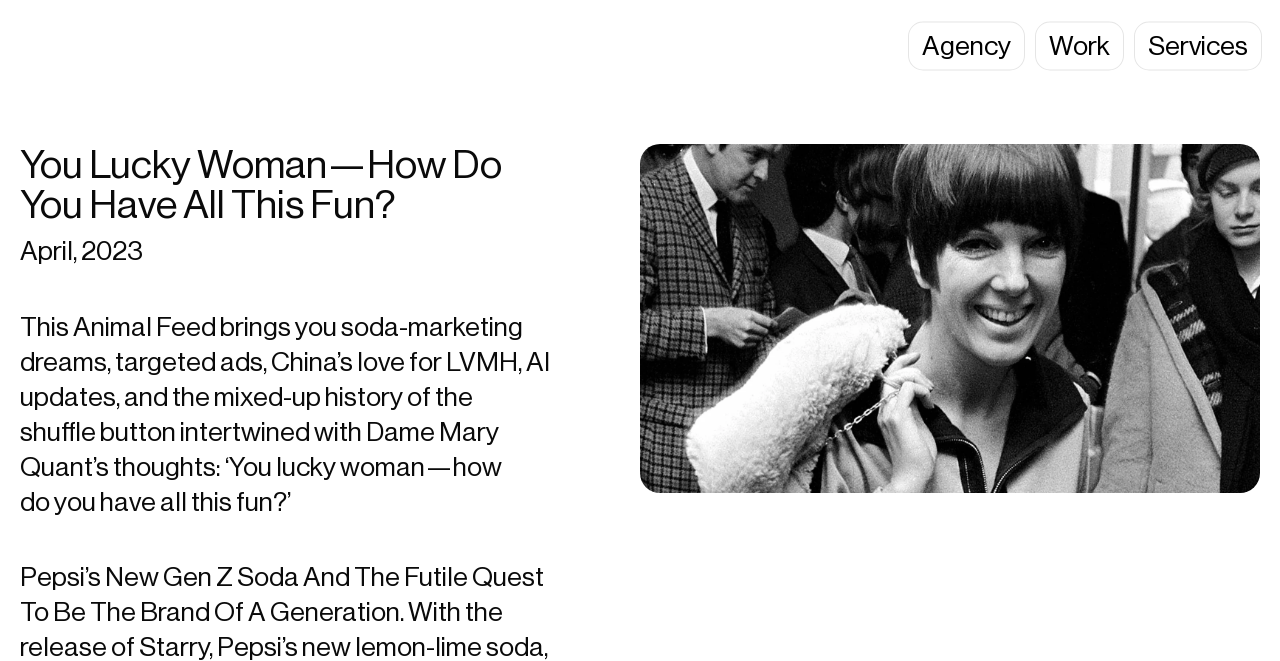Show the bounding box coordinates for the HTML element described as: "REGULAR ANIMAL".

[0.01, 0.042, 0.185, 0.095]